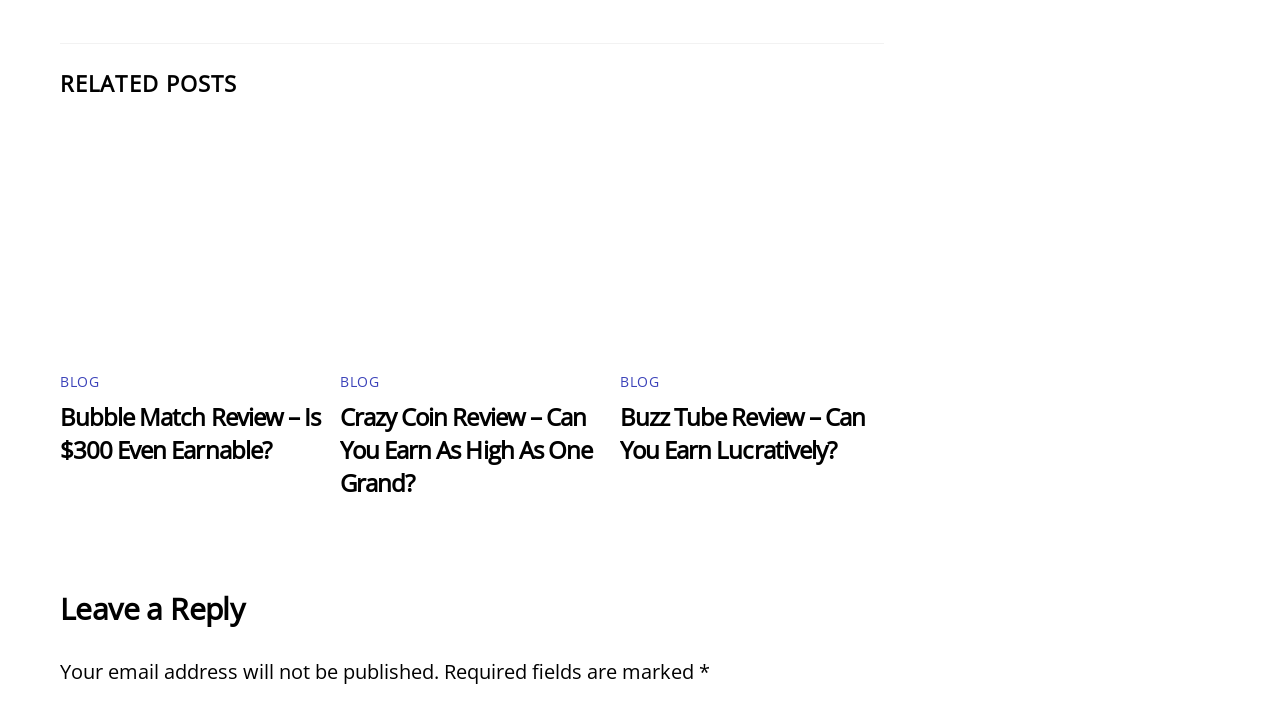What is the label of the required fields?
Answer the question with a thorough and detailed explanation.

I found the label of the required fields by looking at the StaticText element with the text 'Required fields are marked' and the asterisk symbol (*) next to it, which indicates that certain fields are mandatory.